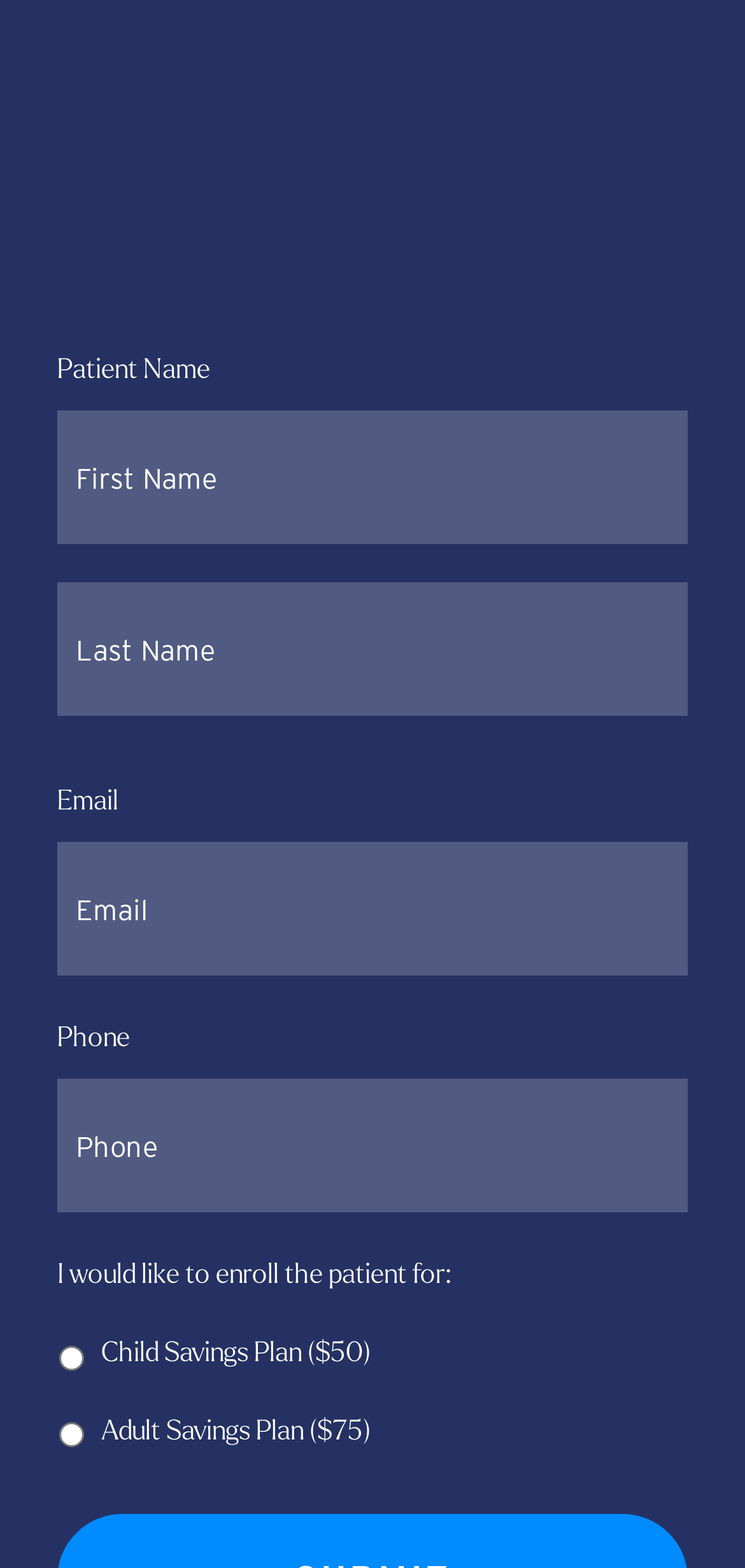Examine the image and give a thorough answer to the following question:
What is the label above the 'Email' textbox?

I looked at the StaticText element above the 'Email' textbox and saw that it says 'Email'.